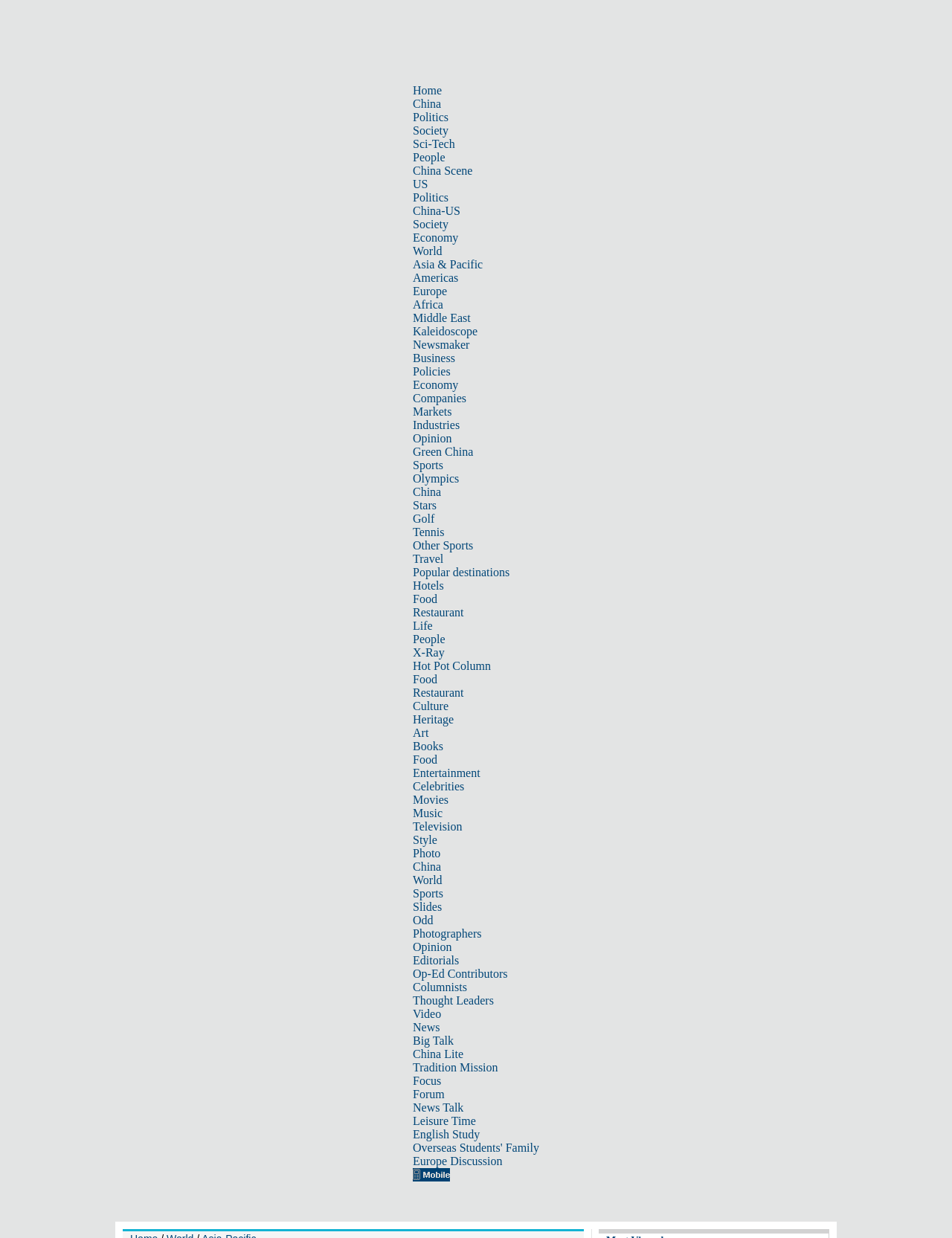Please identify the bounding box coordinates of where to click in order to follow the instruction: "Click on the 'Video' link".

[0.434, 0.814, 0.463, 0.824]